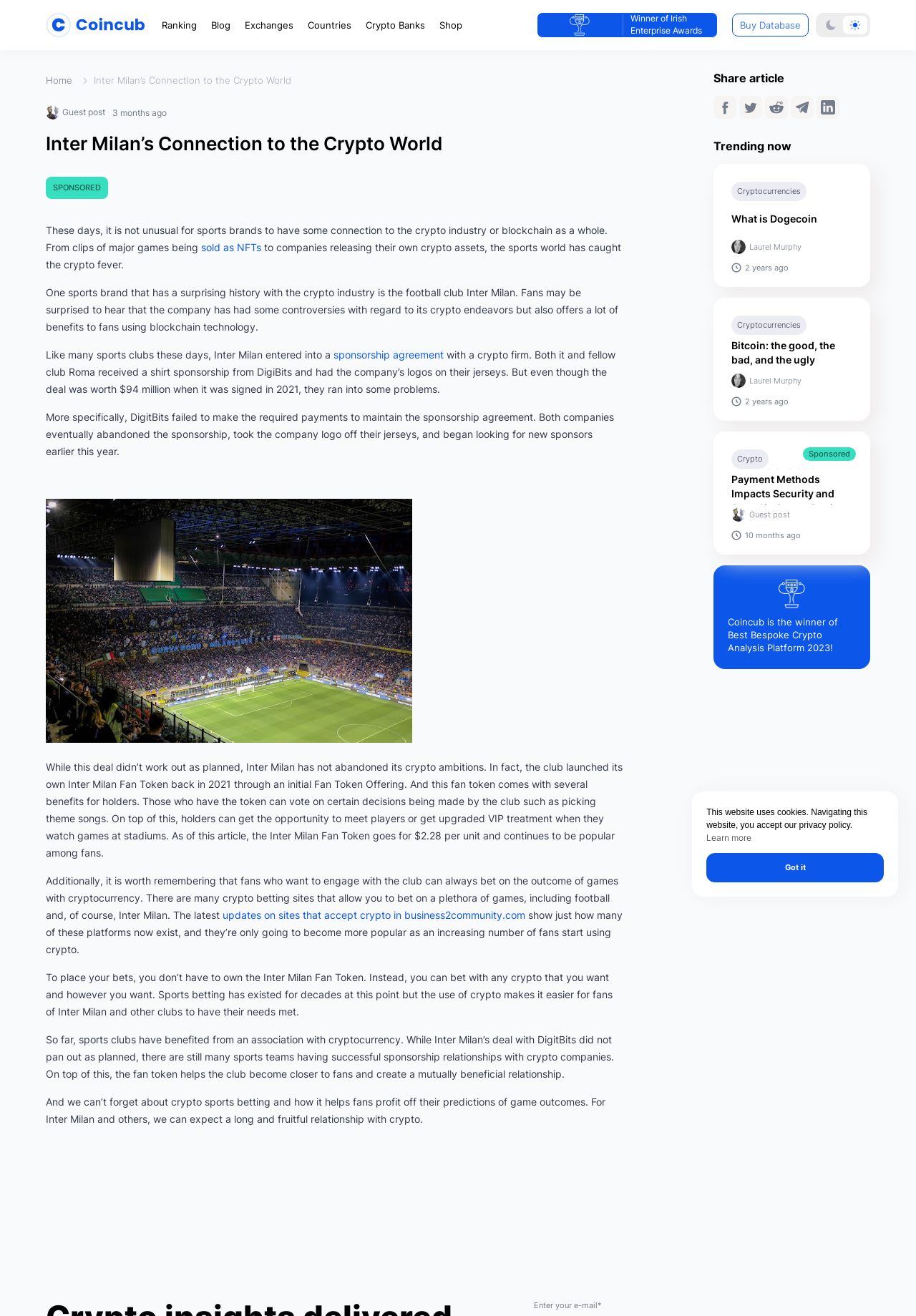Determine the bounding box for the UI element described here: "Buy Database".

[0.799, 0.01, 0.883, 0.028]